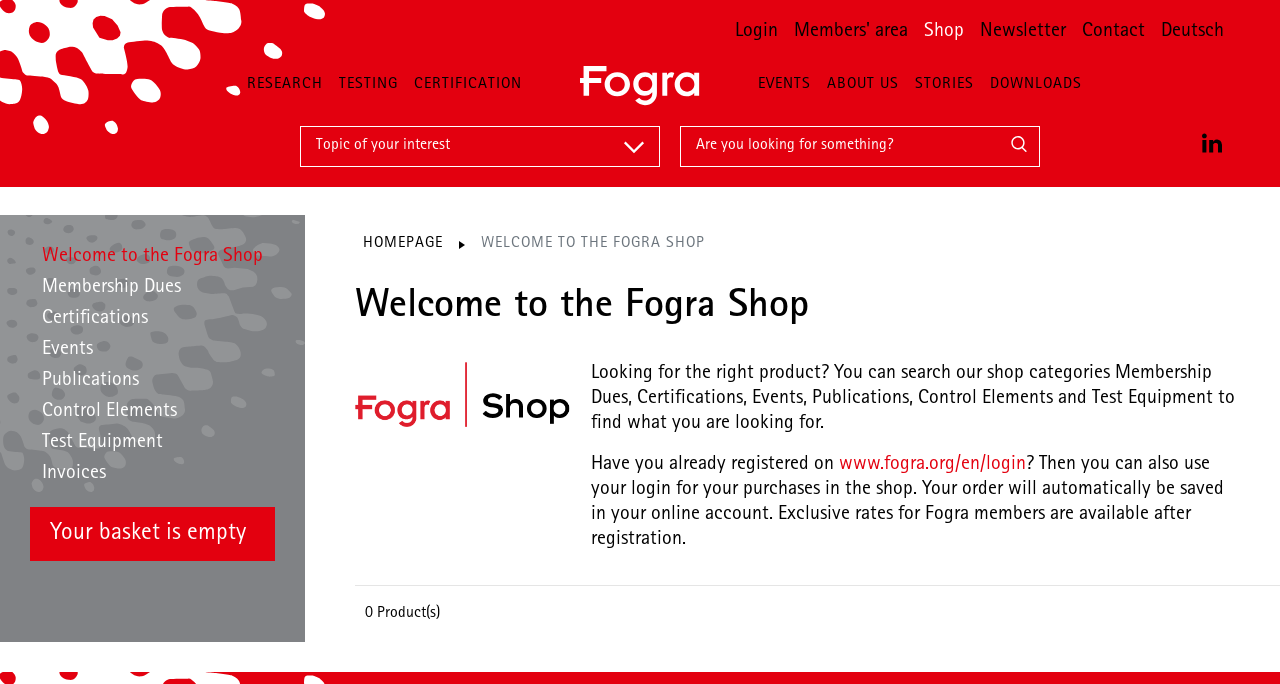Offer a thorough description of the webpage.

The webpage is about Fogra's products and services, with a focus on printing and security applications. At the top, there is a navigation bar with links to "Login", "Members' area", "Shop", "Newsletter", "Contact", and "Deutsch". Below this, there are five buttons with dropdown menus: "RESEARCH", "TESTING", "CERTIFICATION", "EVENTS", and "ABOUT US". 

To the right of these buttons, there is a search bar with a prompt "Are you looking for something?" and a button with a magnifying glass icon. Above the search bar, there is an image with a caption "A75915E6-E75C-4A63-A6B8-23F15569E6A9 Created with sketchtool.".

On the left side of the page, there is a section with links to various categories, including "Welcome to the Fogra Shop", "Membership Dues", "Certifications", "Events", "Publications", "Control Elements", "Test Equipment", and "Invoices". 

Below this section, there is a breadcrumb navigation bar with a link to the "HOMEPAGE". The main content of the page is divided into two sections. The first section has a heading "Welcome to the Fogra Shop" and a paragraph of text describing the shop and its categories. The second section has a heading "Looking for the right product?" and a paragraph of text explaining how to search for products and the benefits of registering on the website.

At the bottom of the page, there is a section with a message "Your basket is empty" and a link to the Fogra website.